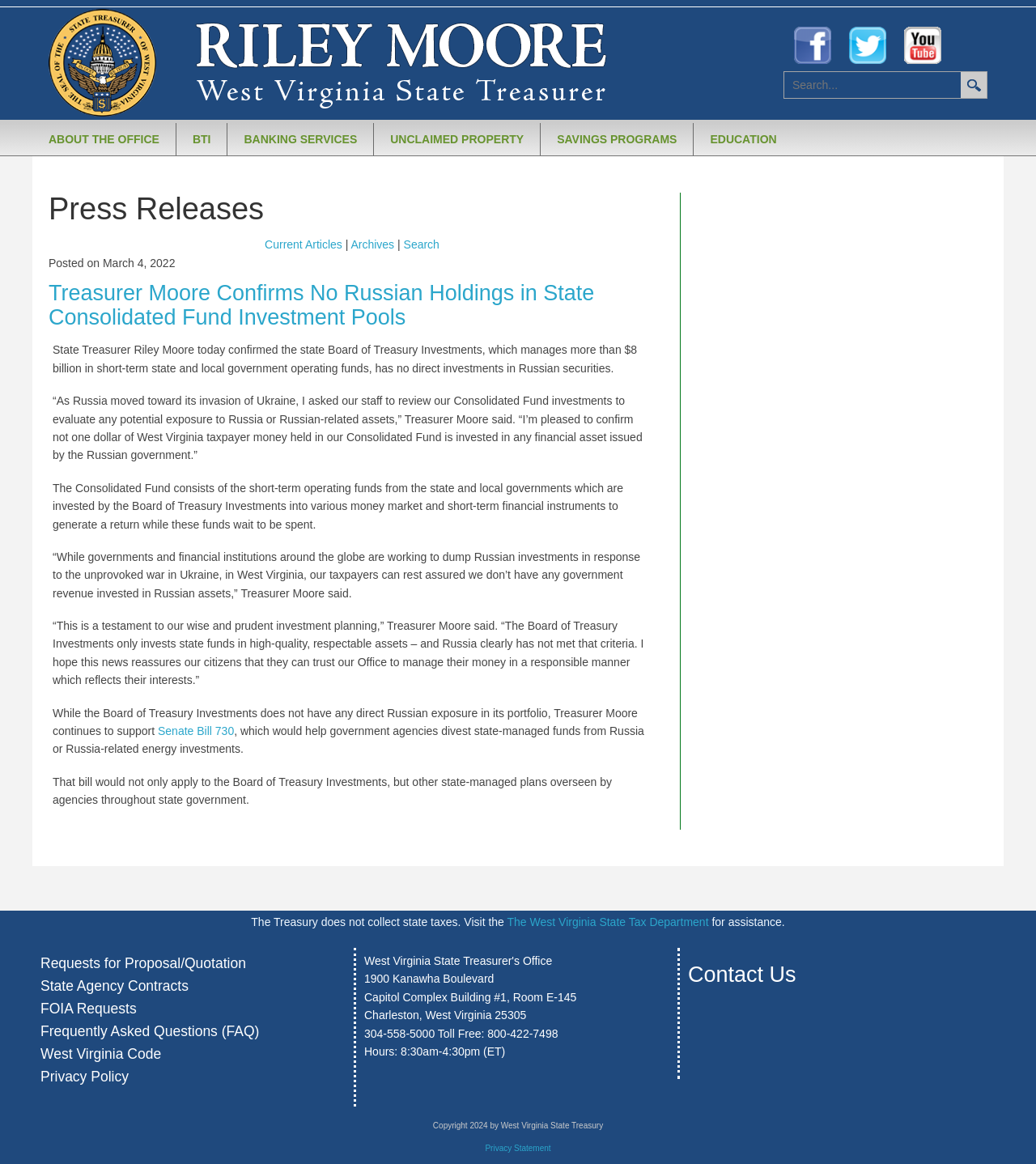Please identify the bounding box coordinates of the element that needs to be clicked to perform the following instruction: "Read about the office".

[0.047, 0.114, 0.154, 0.125]